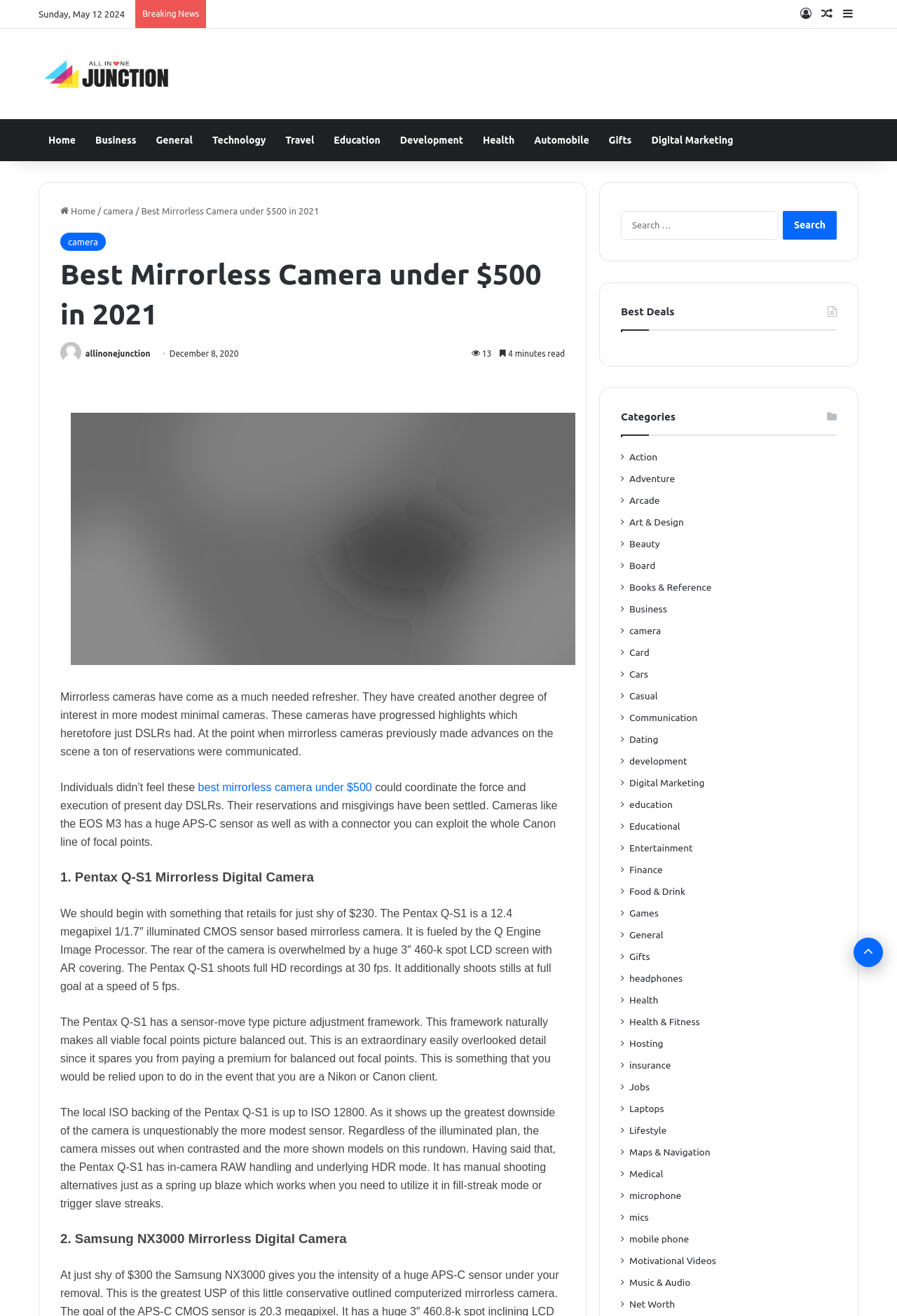Based on the image, give a detailed response to the question: What is the topic of the article?

The topic of the article can be determined by reading the introductory paragraph, which mentions 'Mirrorless cameras have come as a much needed refresher. They have created another degree of interest in more modest minimal cameras.' This indicates that the article is about mirrorless cameras.